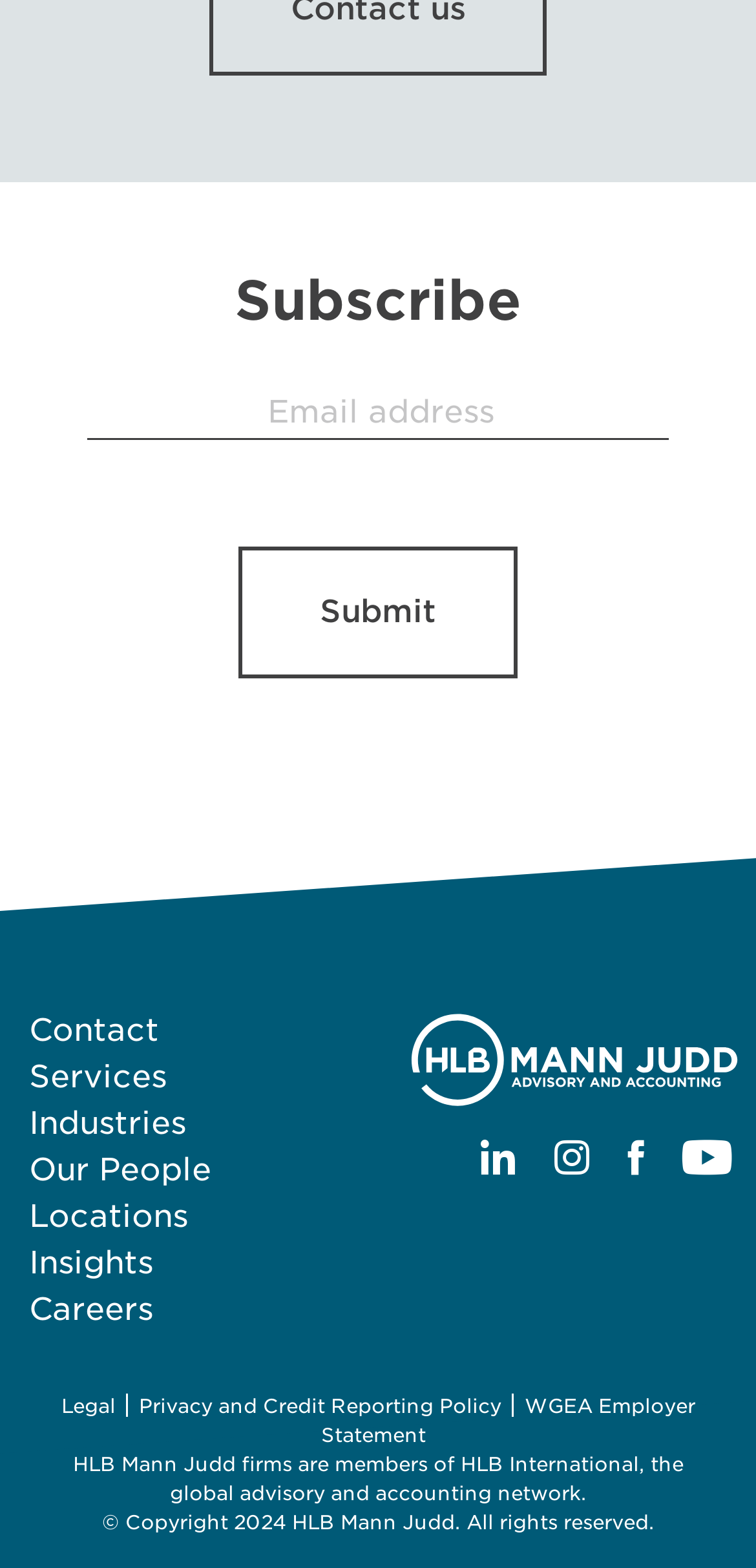Provide the bounding box coordinates for the area that should be clicked to complete the instruction: "View Legal information".

[0.081, 0.889, 0.153, 0.904]